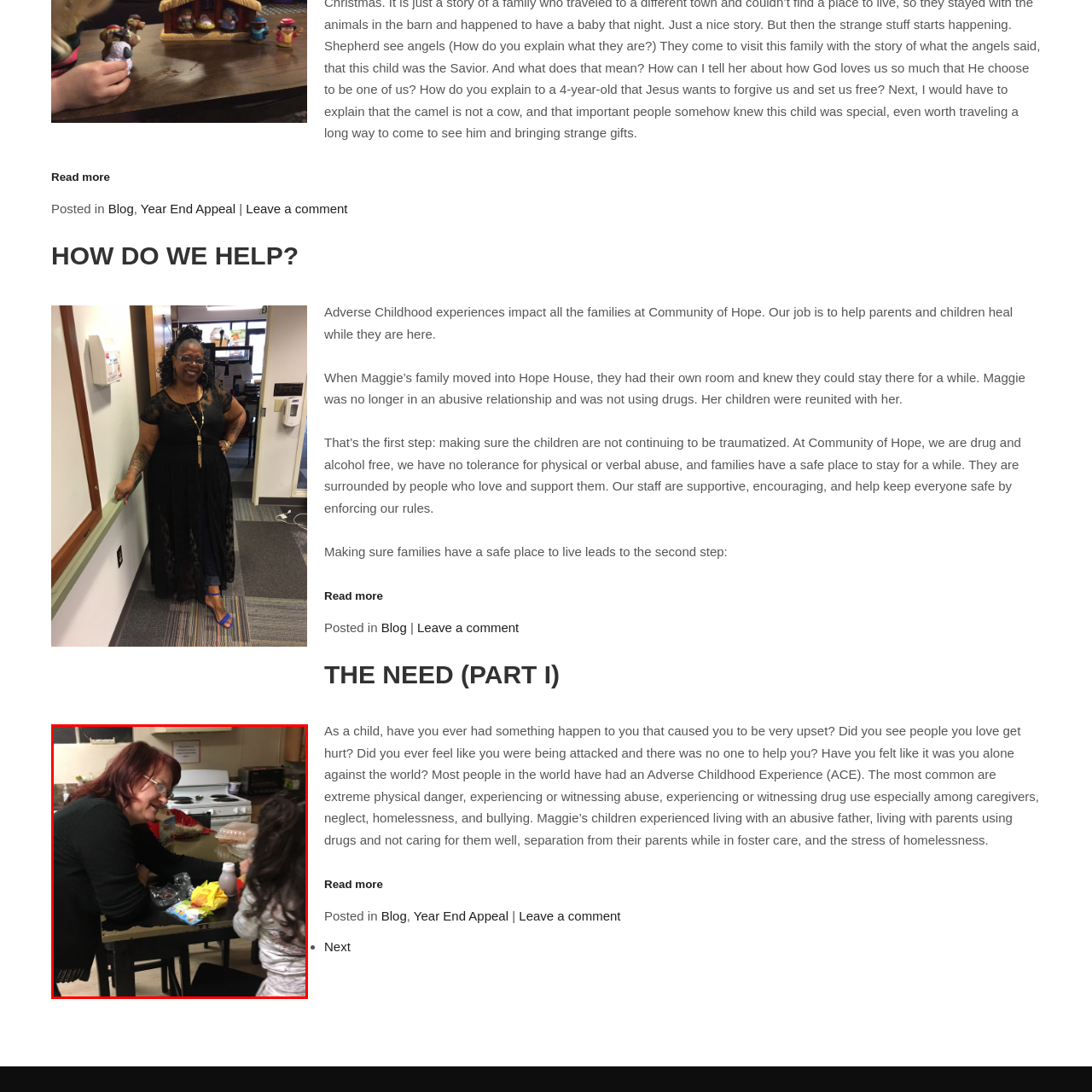What is in the background of the image?
Inspect the highlighted part of the image and provide a single word or phrase as your answer.

Stove and kitchen appliances